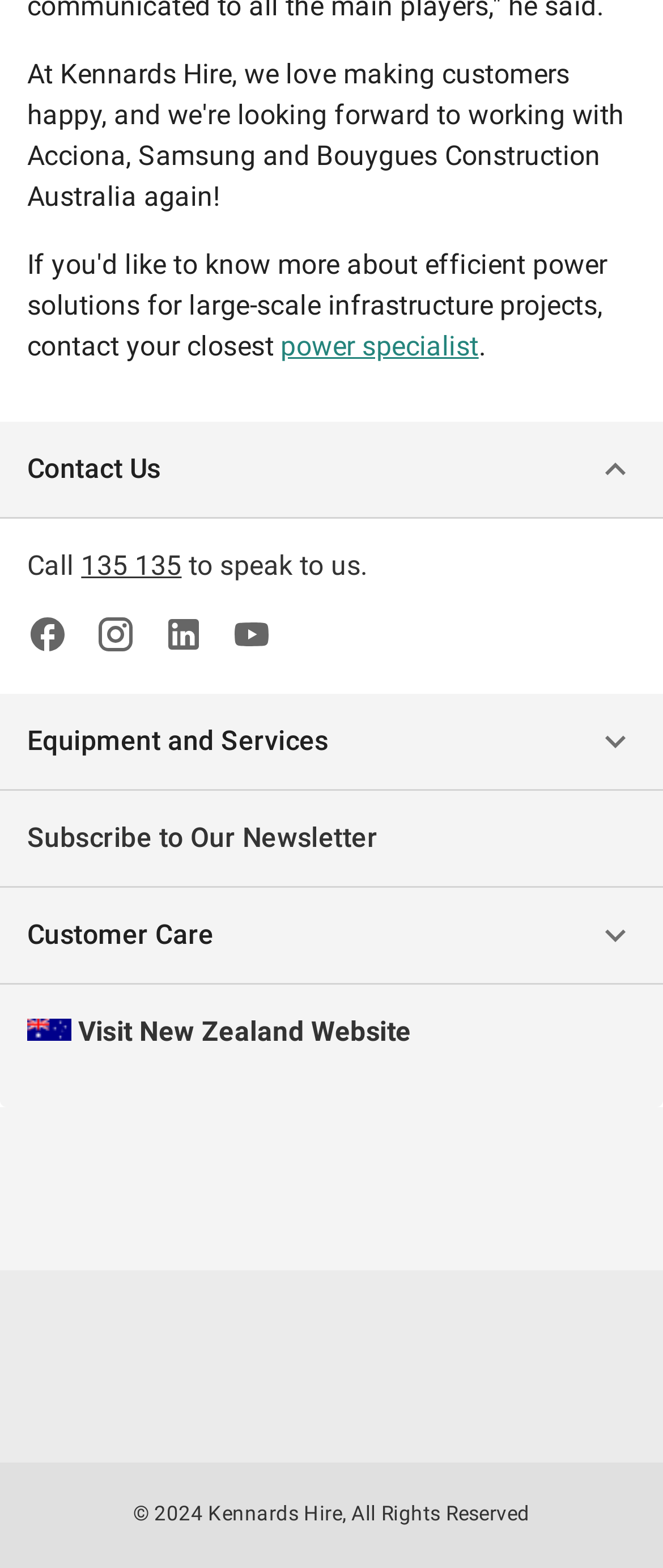What is the purpose of the 'Subscribe to Our Newsletter' button?
Please provide a single word or phrase as your answer based on the image.

To subscribe to a newsletter